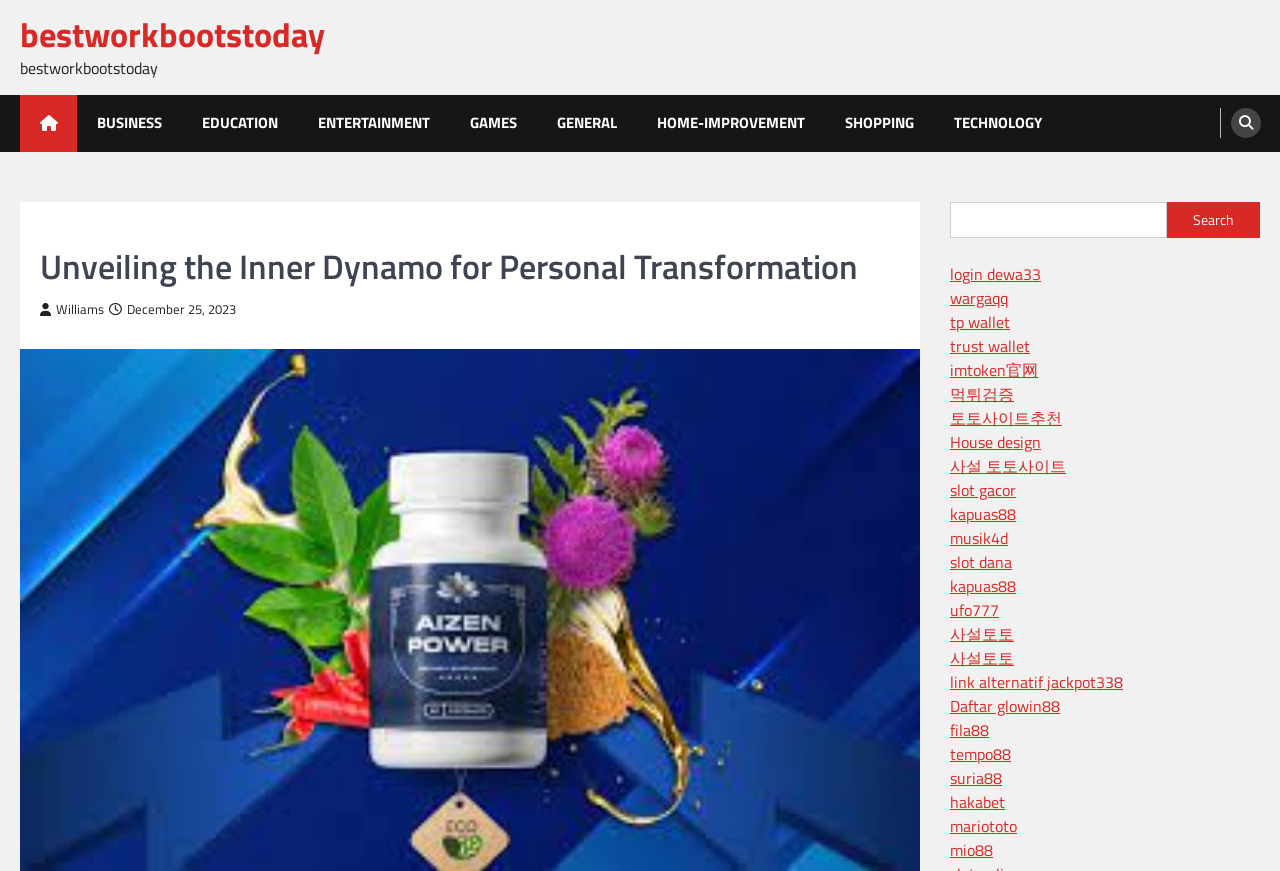What is the category of the link 'HOME-IMPROVEMENT'?
Give a single word or phrase as your answer by examining the image.

HOME-IMPROVEMENT